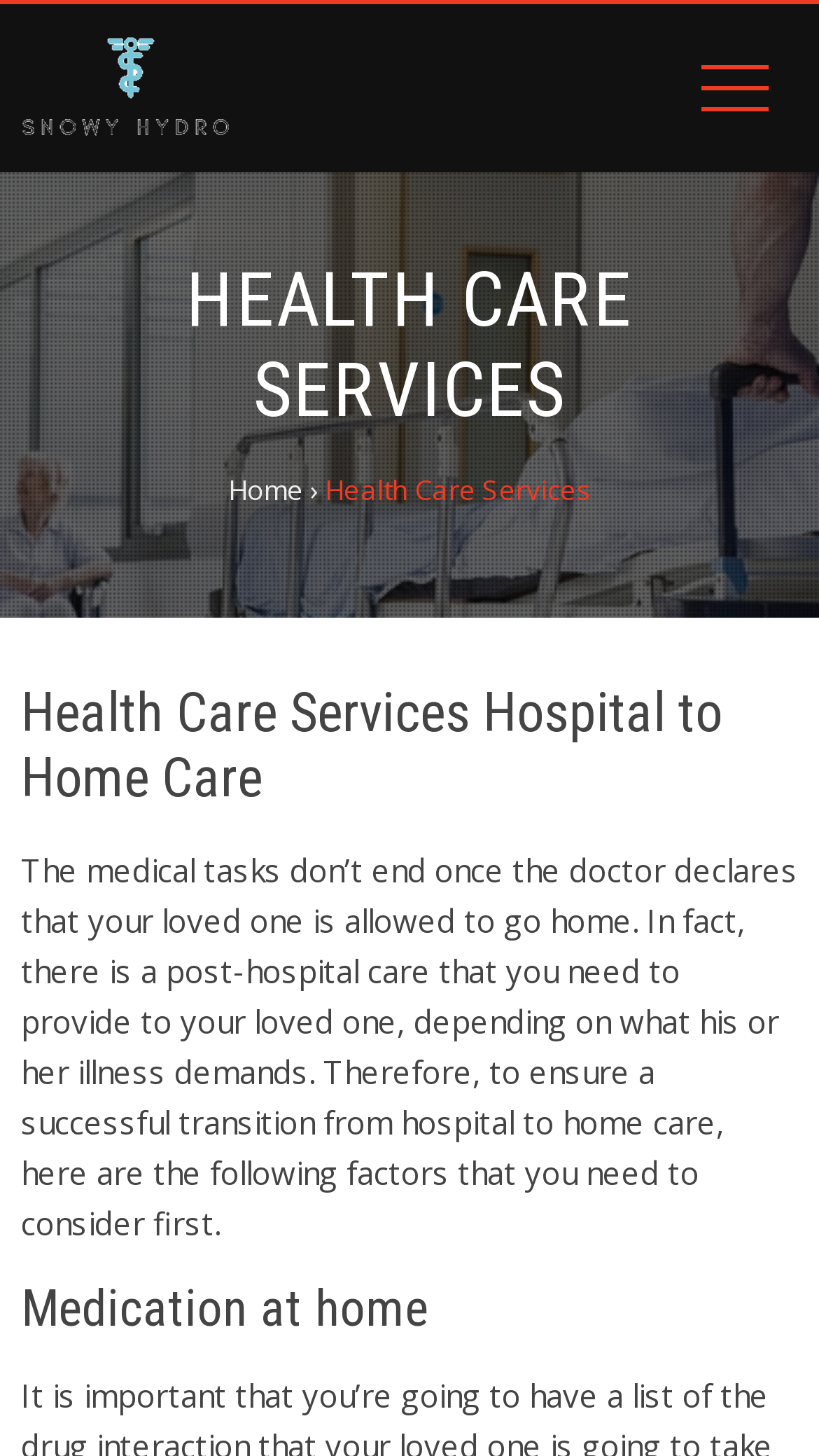How many links are in the top navigation bar?
Using the image as a reference, answer with just one word or a short phrase.

2